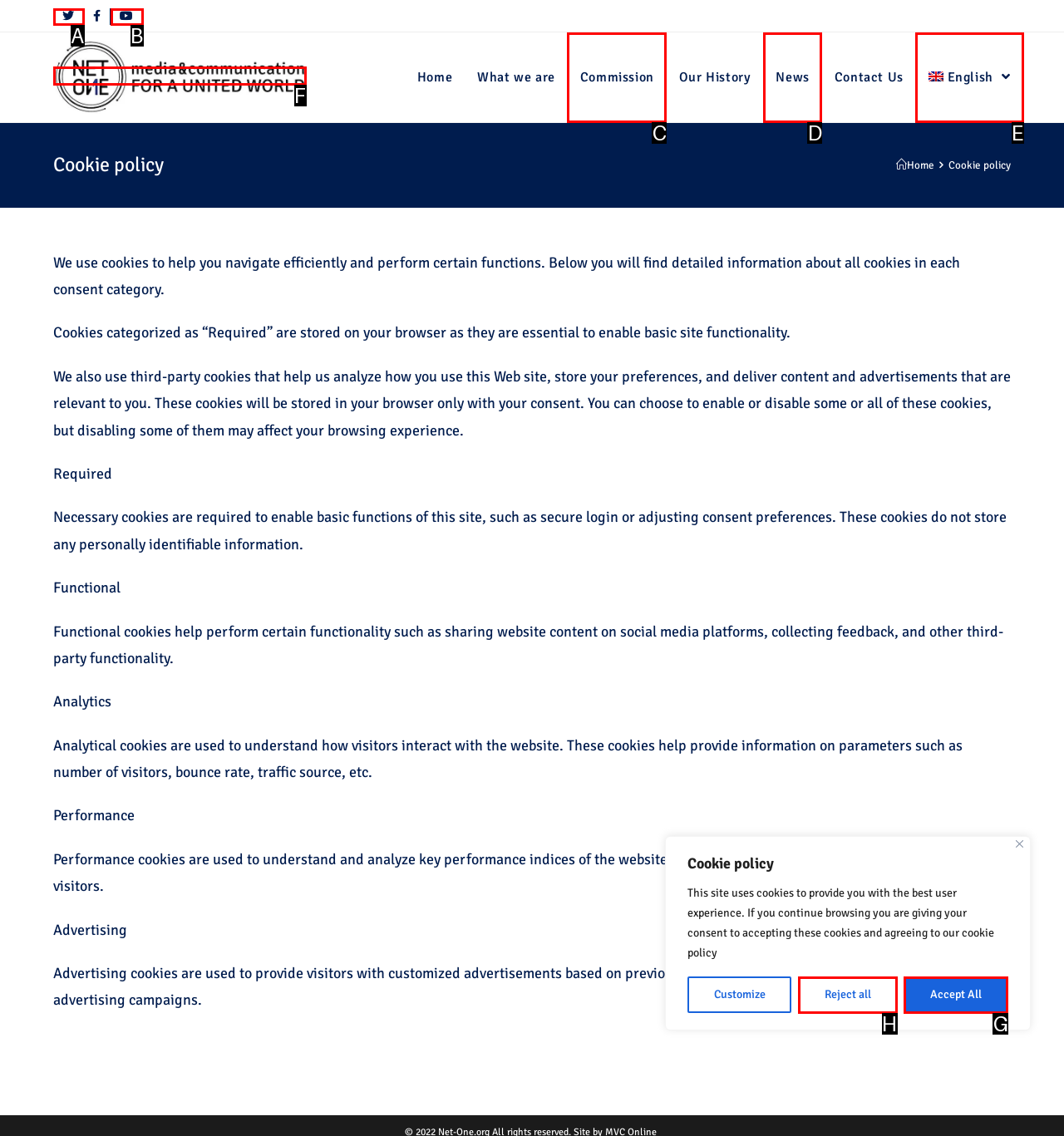From the options shown in the screenshot, tell me which lettered element I need to click to complete the task: Click the Reject all button.

H